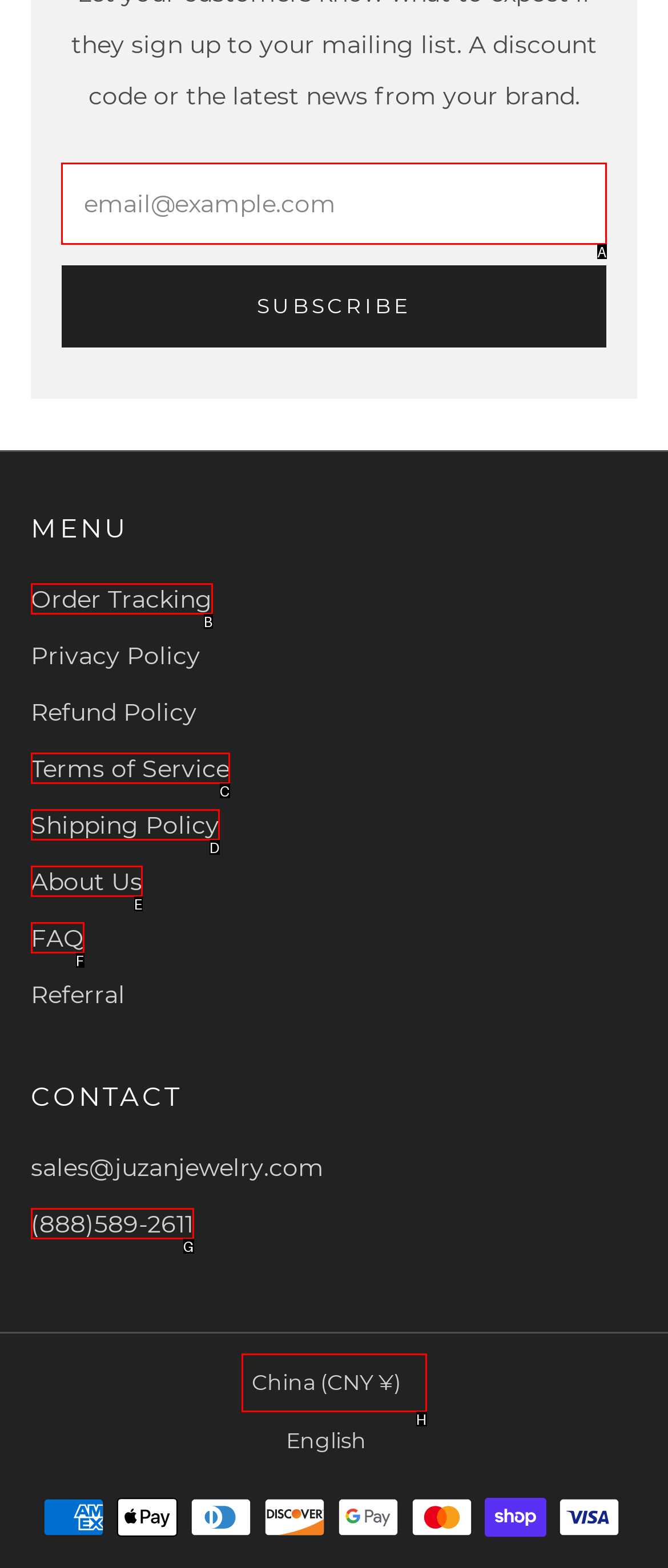Point out the HTML element I should click to achieve the following: Visit coursework Reply with the letter of the selected element.

None